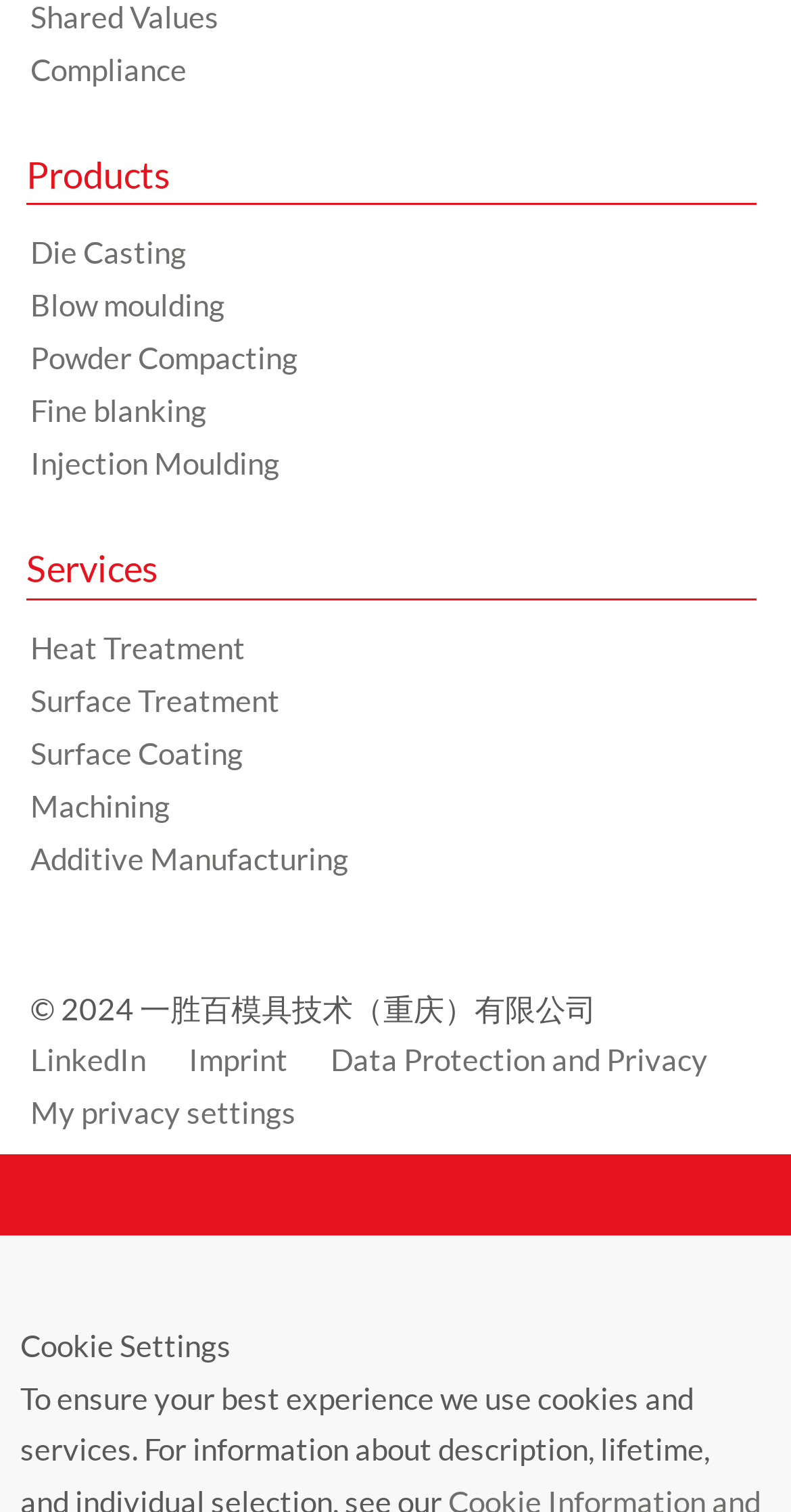Provide the bounding box coordinates for the area that should be clicked to complete the instruction: "Visit LinkedIn page".

[0.038, 0.689, 0.185, 0.713]